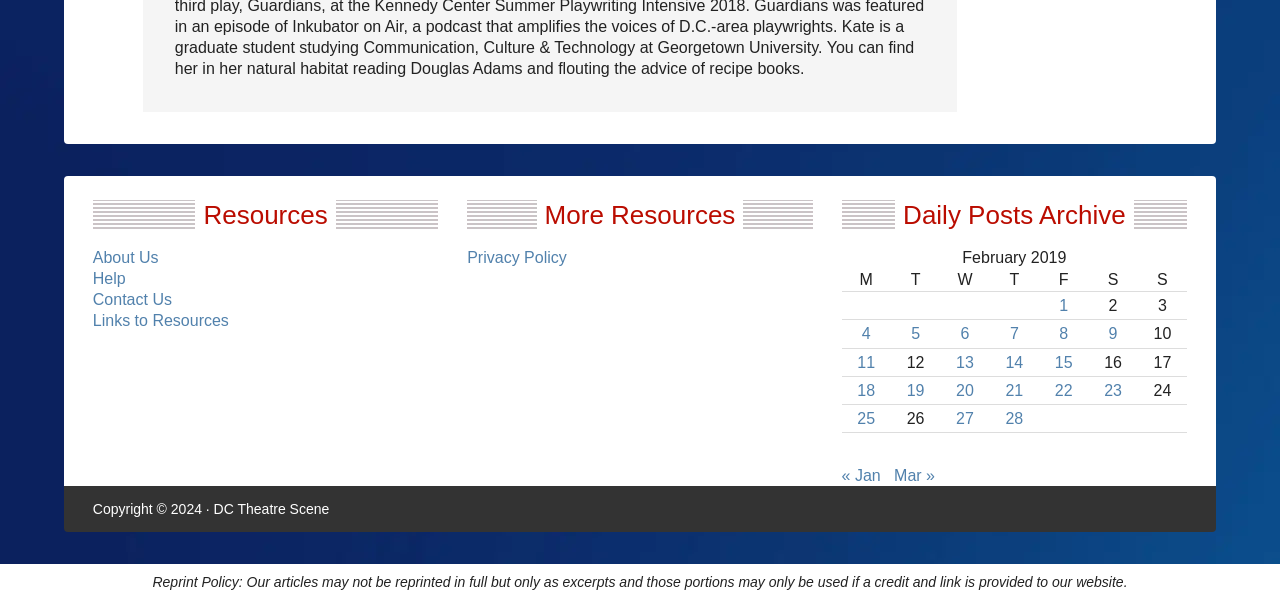Specify the bounding box coordinates of the area to click in order to follow the given instruction: "Click on 'About Us'."

[0.072, 0.413, 0.124, 0.442]